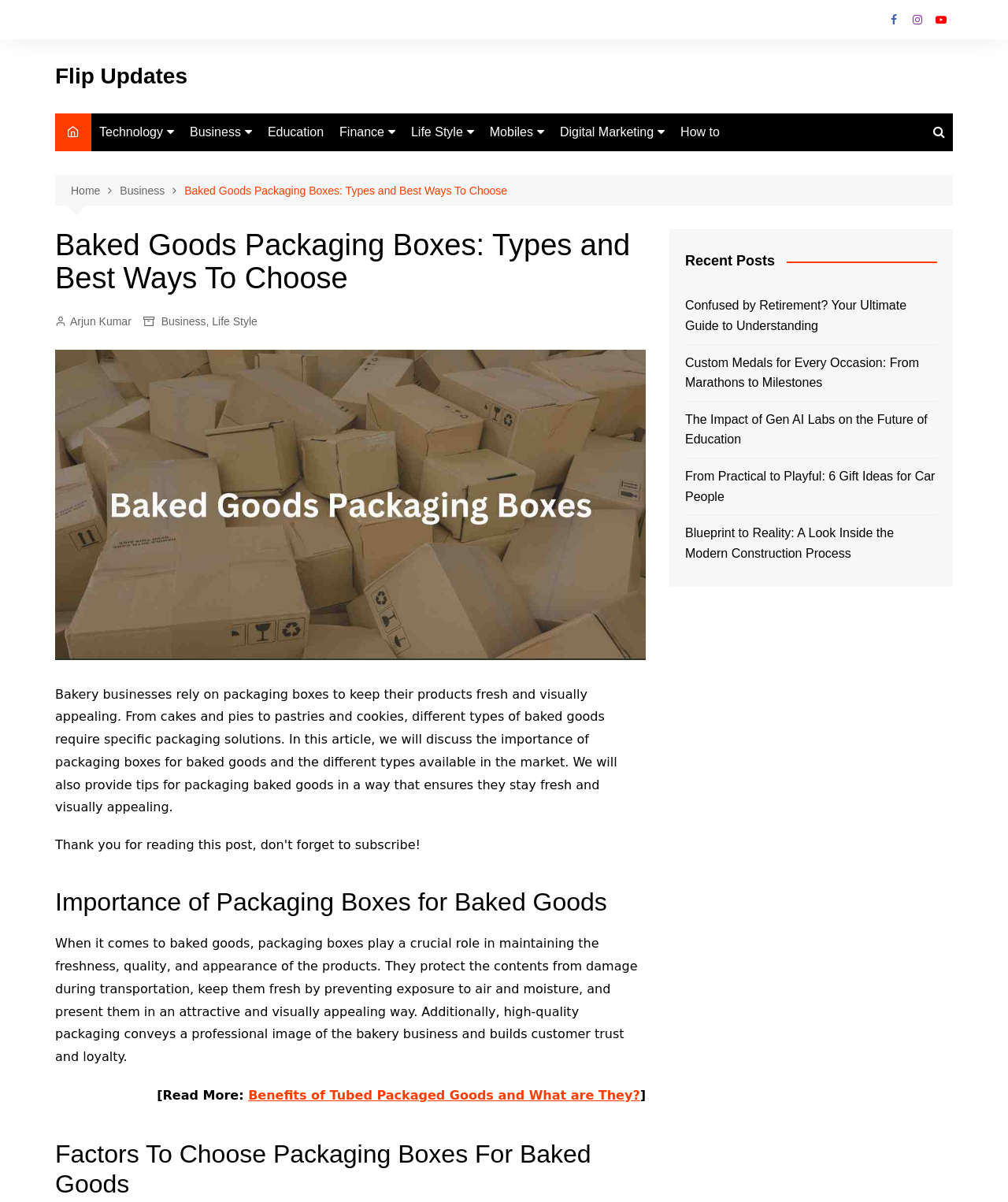Locate the bounding box coordinates of the area that needs to be clicked to fulfill the following instruction: "Read the article about Custom Medals for Every Occasion". The coordinates should be in the format of four float numbers between 0 and 1, namely [left, top, right, bottom].

[0.68, 0.293, 0.93, 0.327]